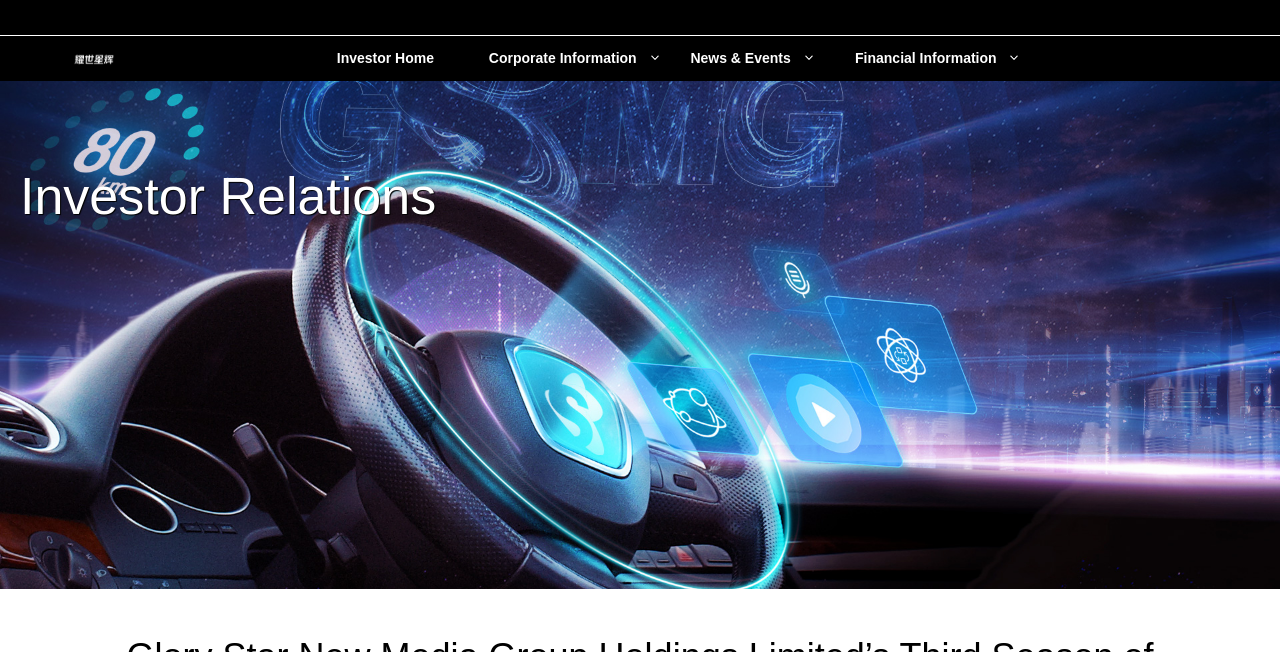How many links are there in the top section?
Using the picture, provide a one-word or short phrase answer.

2